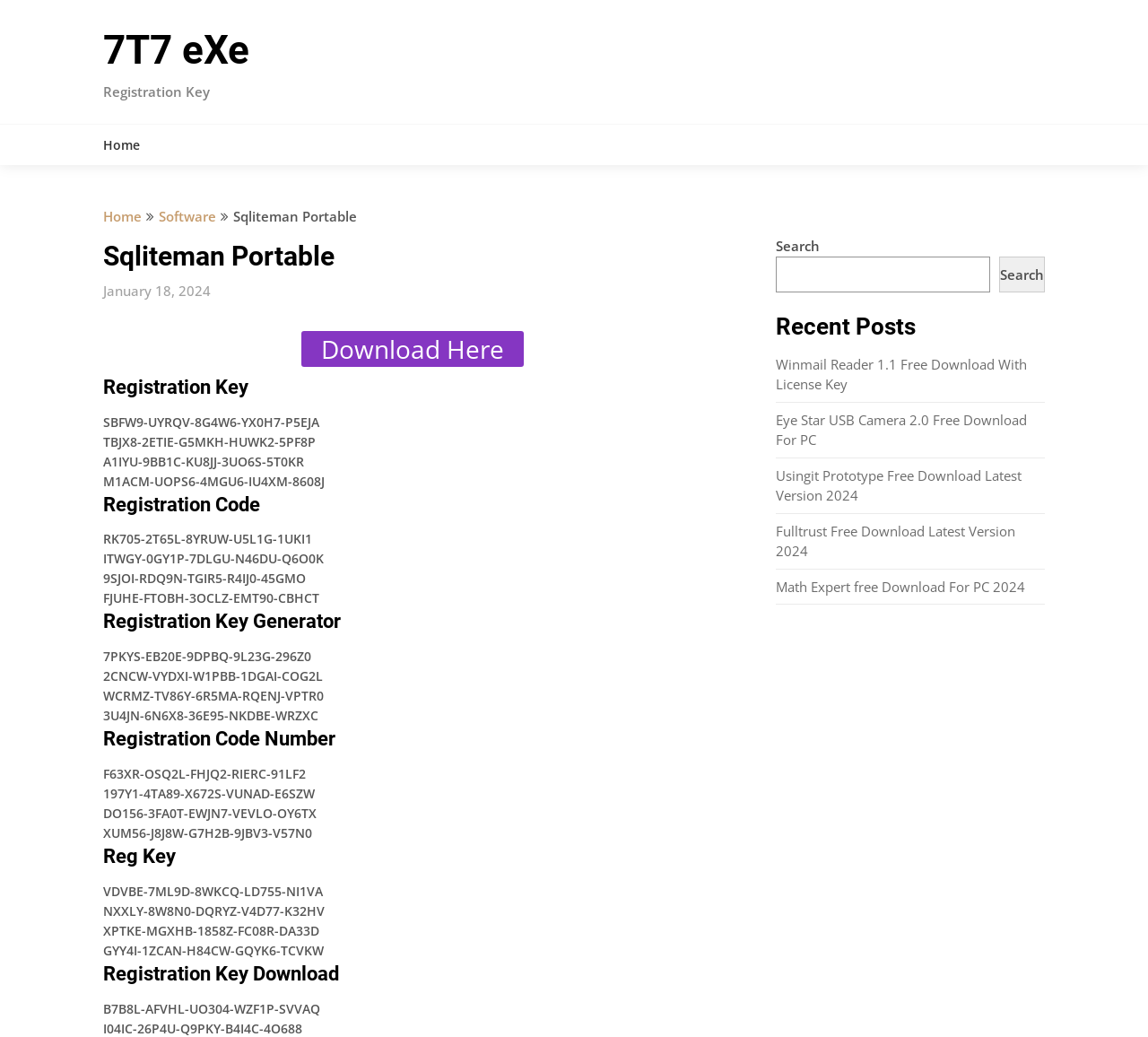Answer the question with a brief word or phrase:
What is the purpose of Sqliteman Portable?

Sqlite3 database management